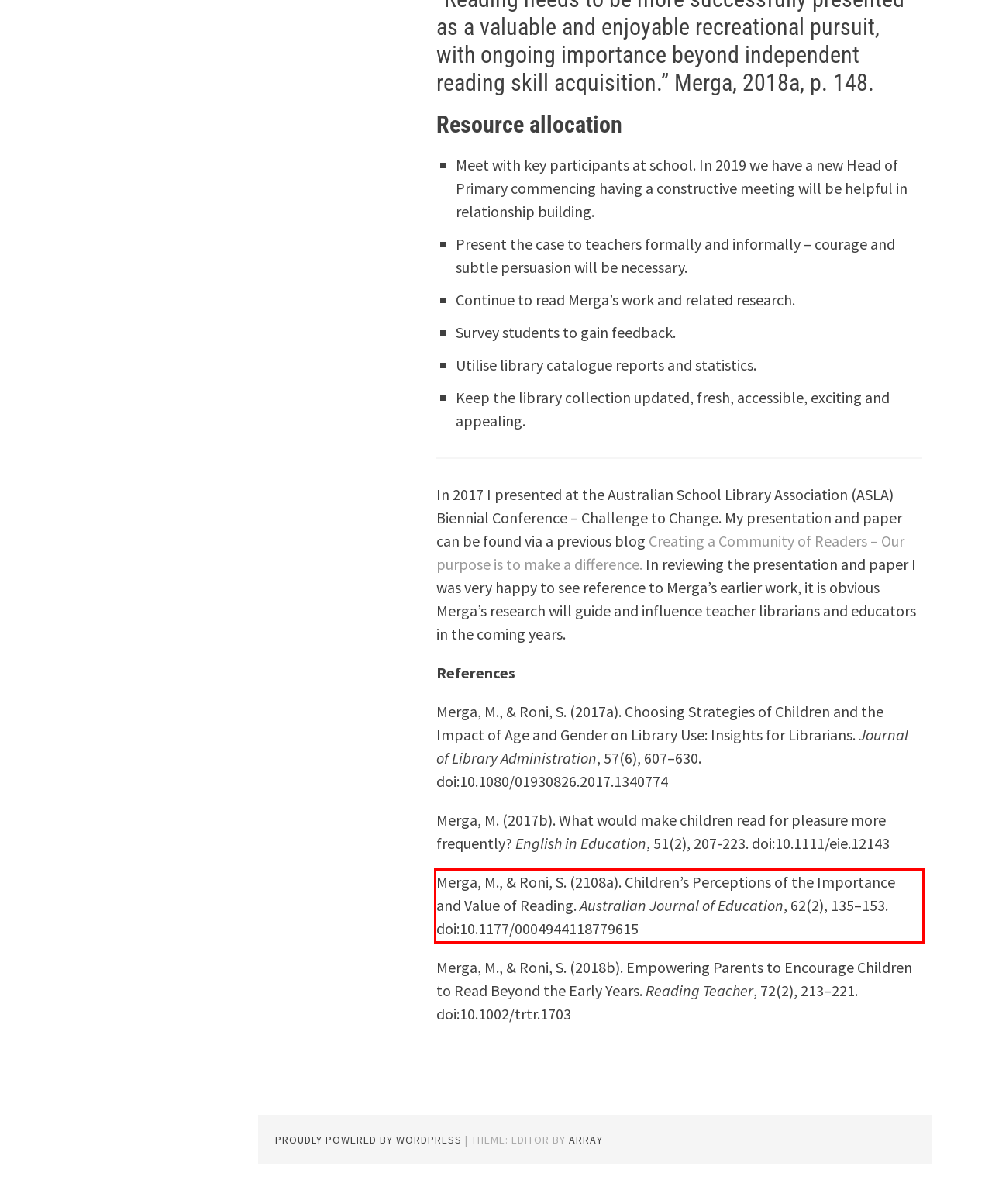You are provided with a screenshot of a webpage that includes a red bounding box. Extract and generate the text content found within the red bounding box.

Merga, M., & Roni, S. (2108a). Children’s Perceptions of the Importance and Value of Reading. Australian Journal of Education, 62(2), 135–153. doi:10.1177/0004944118779615